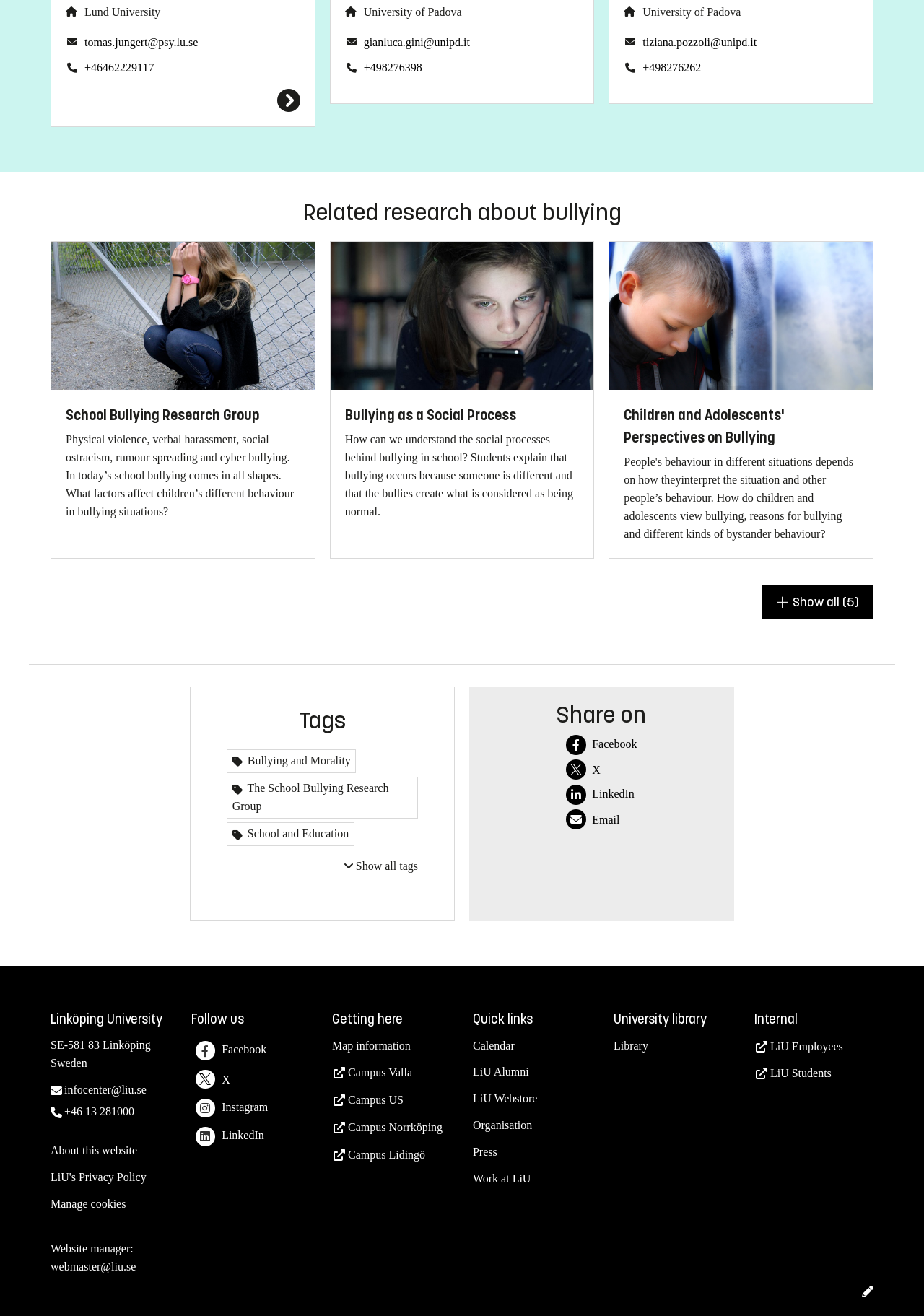Select the bounding box coordinates of the element I need to click to carry out the following instruction: "Contact the university".

[0.07, 0.823, 0.158, 0.833]